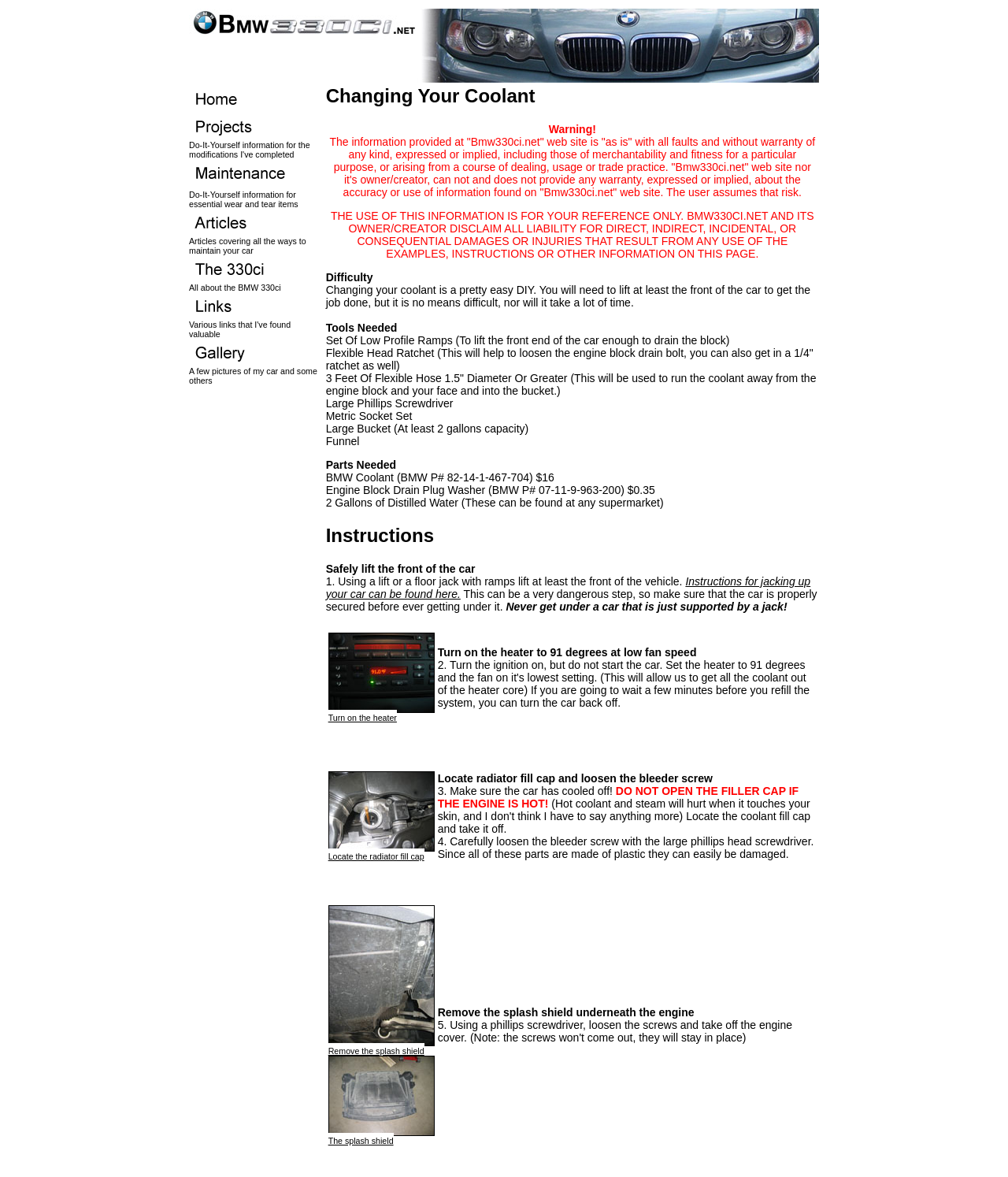Please specify the bounding box coordinates of the region to click in order to perform the following instruction: "Click the link to view DIY information for essential wear and tear items".

[0.188, 0.086, 0.305, 0.098]